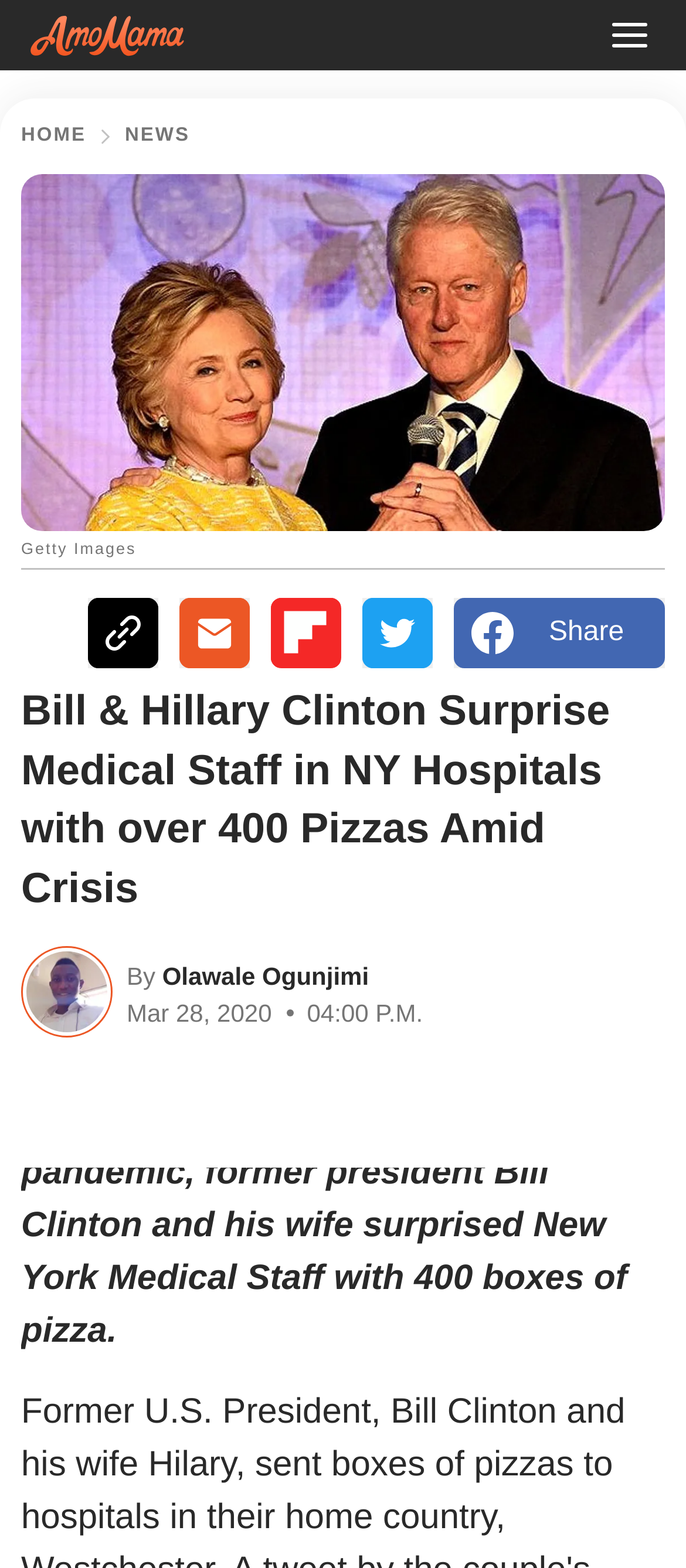Locate the bounding box coordinates of the area where you should click to accomplish the instruction: "Check the Facebook Share button".

[0.662, 0.381, 0.969, 0.426]